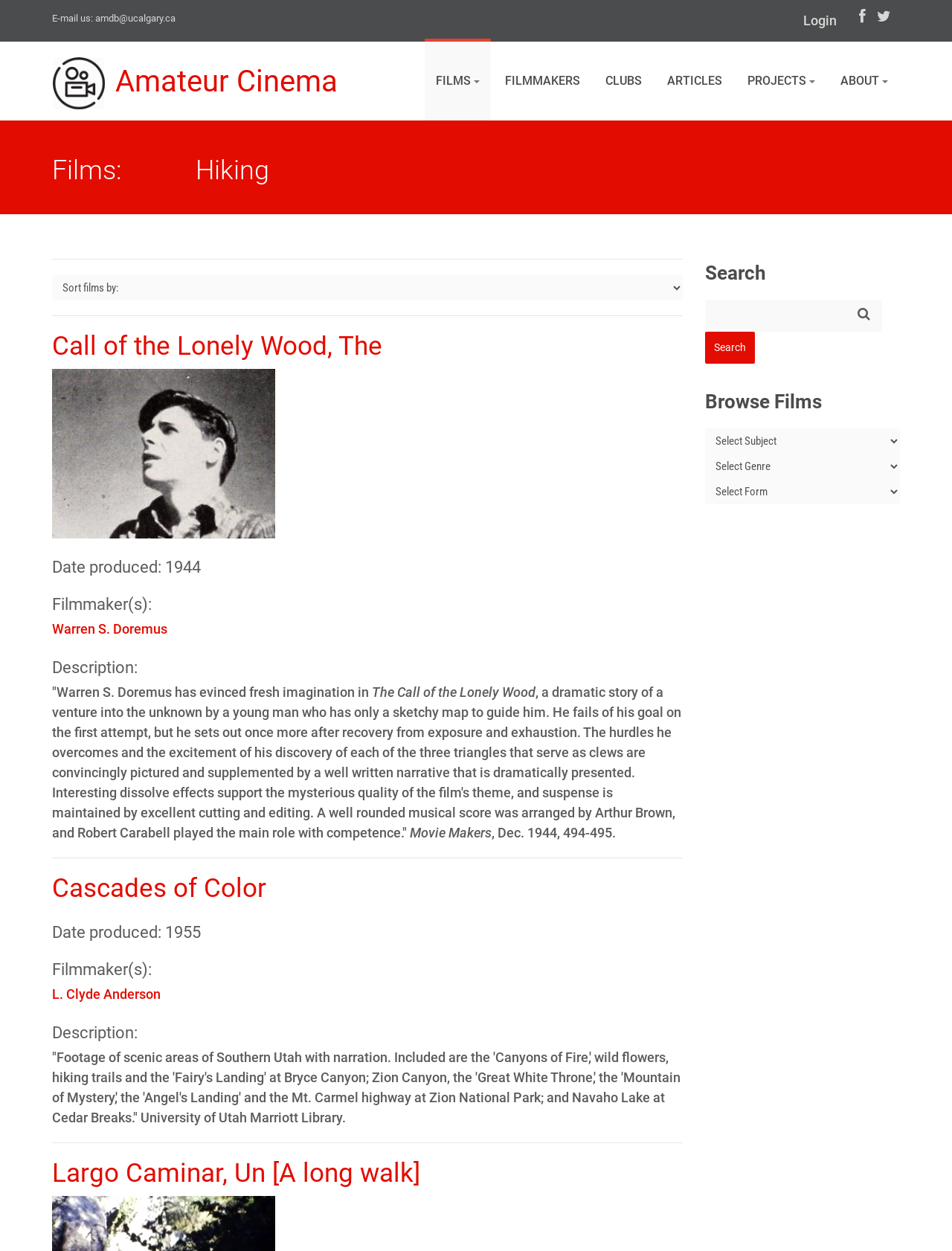What is the function of the 'Search' button? Examine the screenshot and reply using just one word or a brief phrase.

To search for films